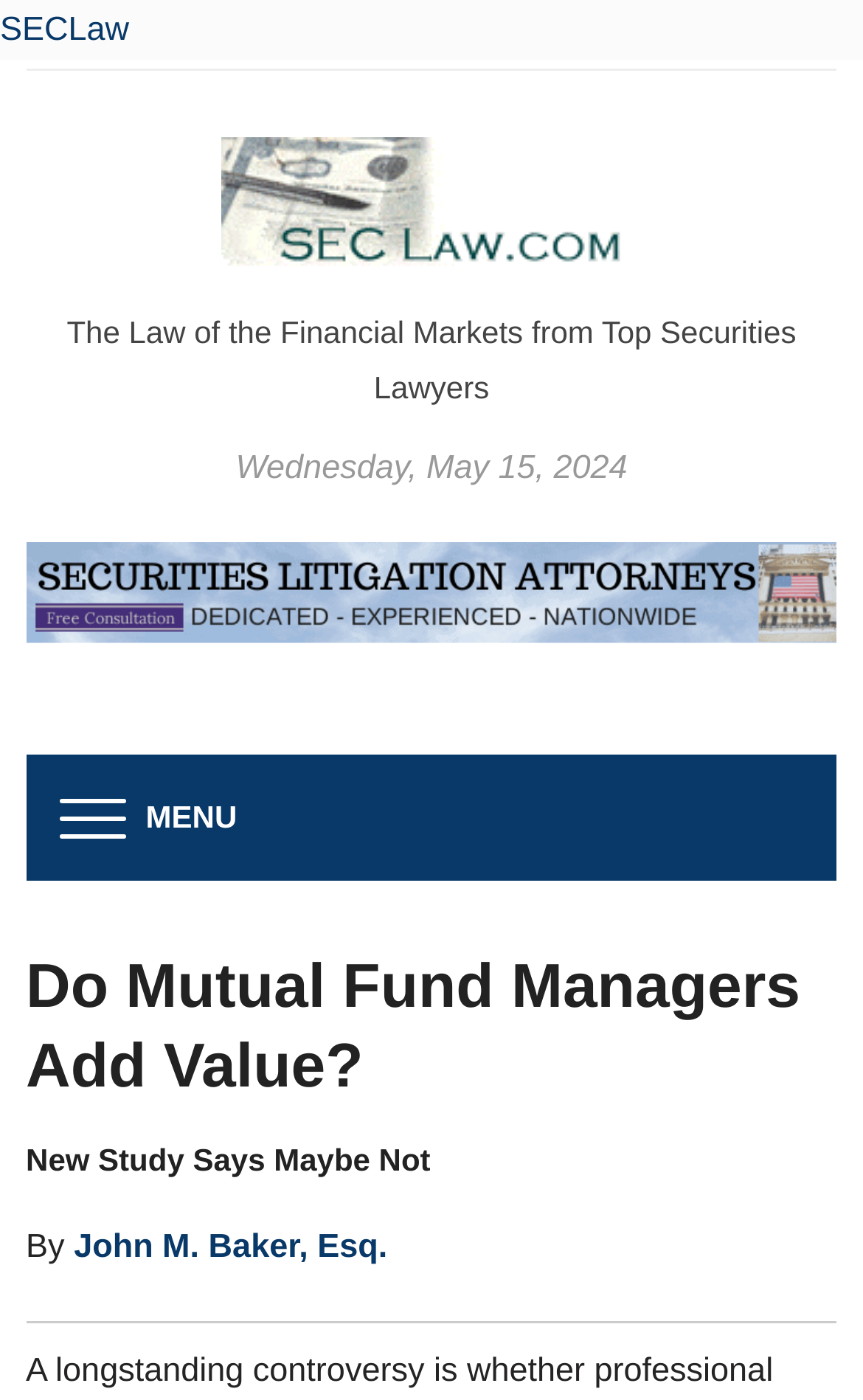Refer to the image and provide a thorough answer to this question:
What is the name of the securities law home page?

I found the answer by looking at the link element with the text 'Securities Law Home Page' and an image with the same name, which suggests that it is the name of the securities law home page.